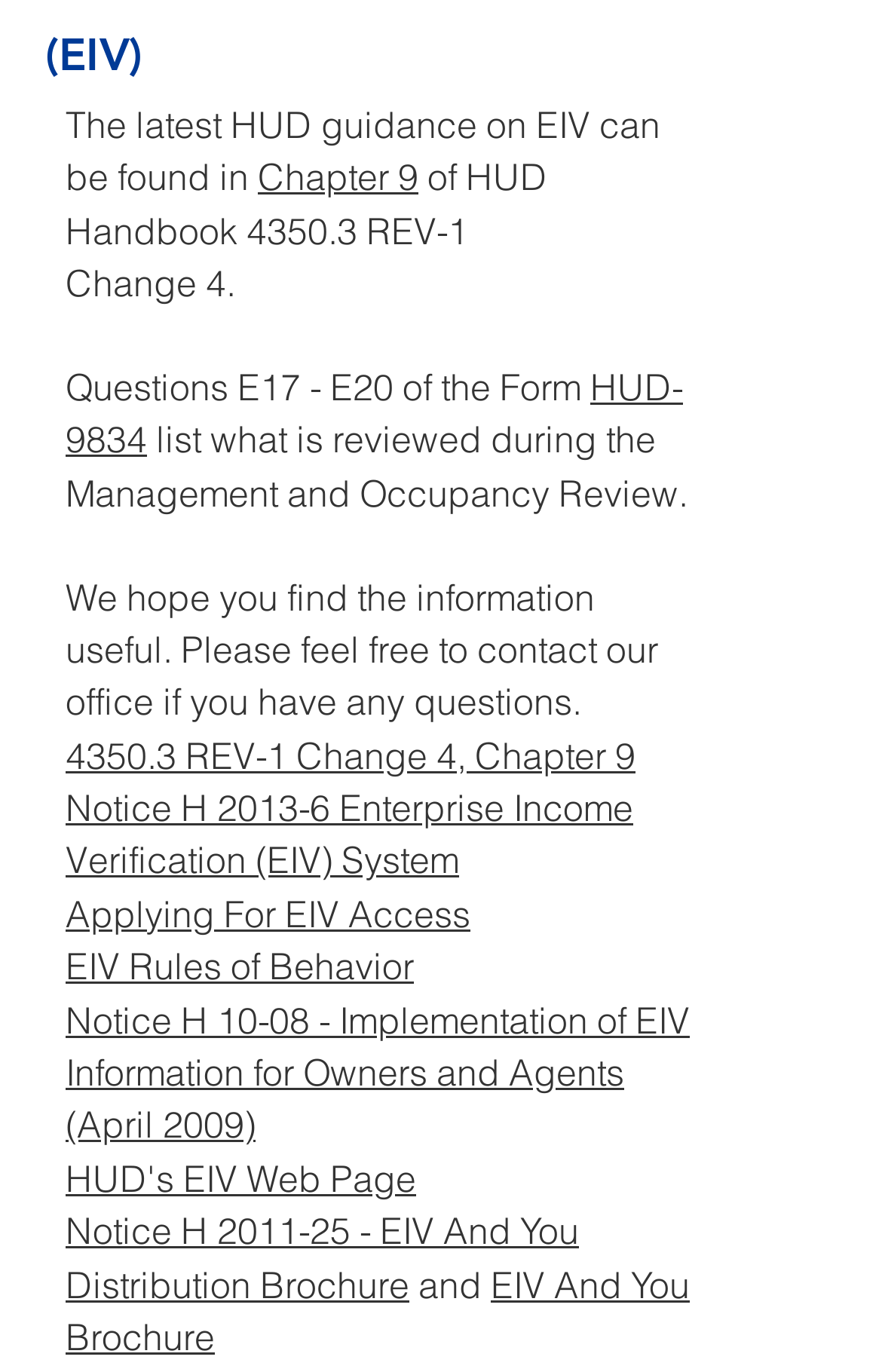Provide the bounding box coordinates for the UI element that is described as: "EIV Rules of Behavior".

[0.074, 0.688, 0.469, 0.721]